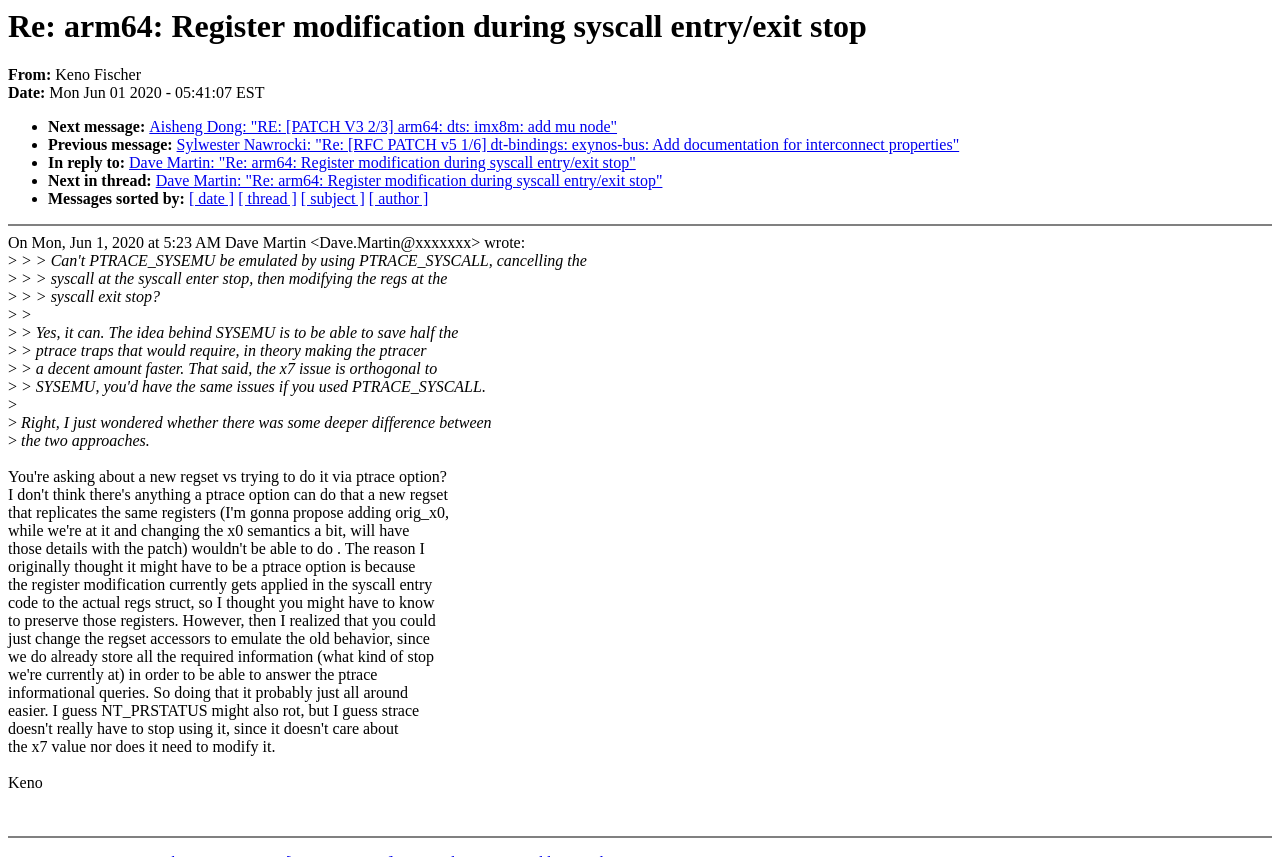Give a detailed account of the webpage, highlighting key information.

This webpage appears to be a discussion thread from the Linux-Kernel Archive, specifically a response to a topic about arm64 register modification during syscall entry/exit stop. 

At the top of the page, there is a heading with the title "Re: arm64: Register modification during syscall entry/exit stop" followed by information about the sender, Keno Fischer, and the date, June 1, 2020. 

Below this, there are several links to related messages, including "Next message", "Previous message", "In reply to", "Next in thread", and "Messages sorted by" with options to sort by date, thread, subject, or author. 

The main content of the page is a conversation between users, with each message indented and separated by a horizontal line. The conversation revolves around the topic of syscall entry/exit stop and register modification, with users discussing and responding to each other's points. 

There are a total of 14 static text elements, 5 links, and 2 separators on the page. The text elements are scattered throughout the conversation, with some appearing as standalone sentences or paragraphs, while others are part of a larger block of text. The links are primarily used to navigate to related messages or topics.